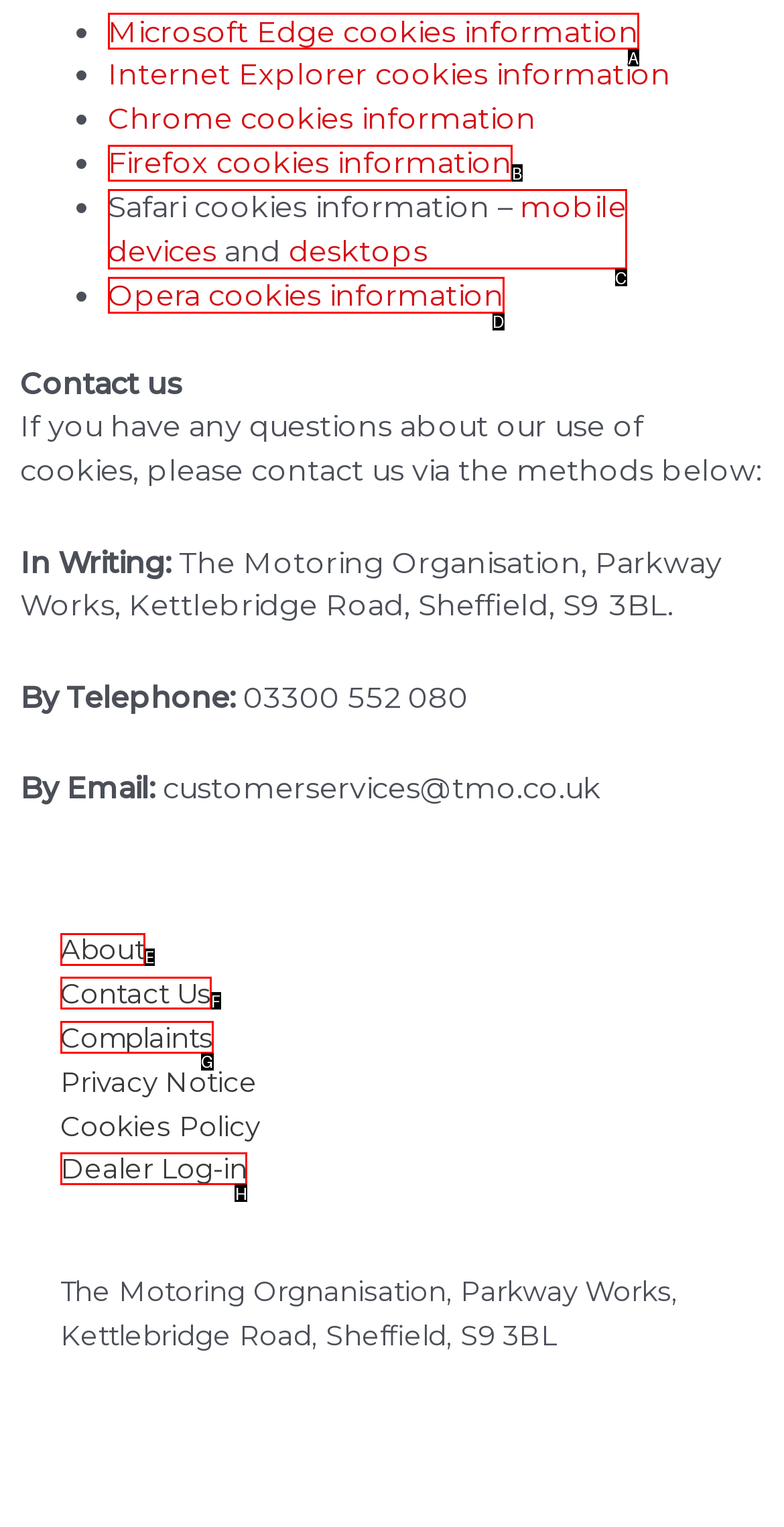Determine which HTML element should be clicked for this task: Click Dealer Log-in
Provide the option's letter from the available choices.

H